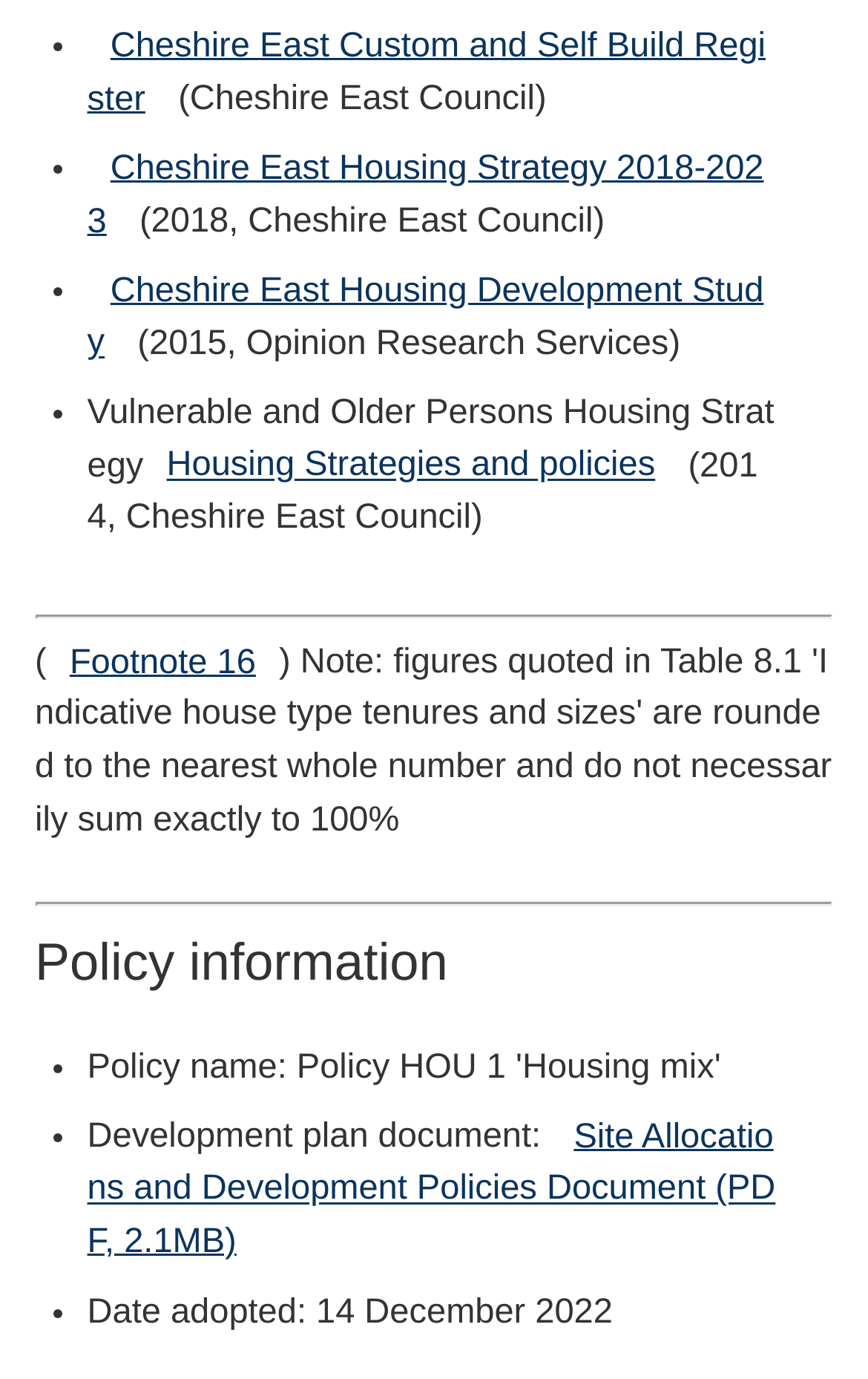What is the first link on the webpage?
Carefully examine the image and provide a detailed answer to the question.

The first link on the webpage is 'Cheshire East Custom and Self Build Register' which is located at the top of the page with a bounding box coordinate of [0.1, 0.003, 0.882, 0.102].